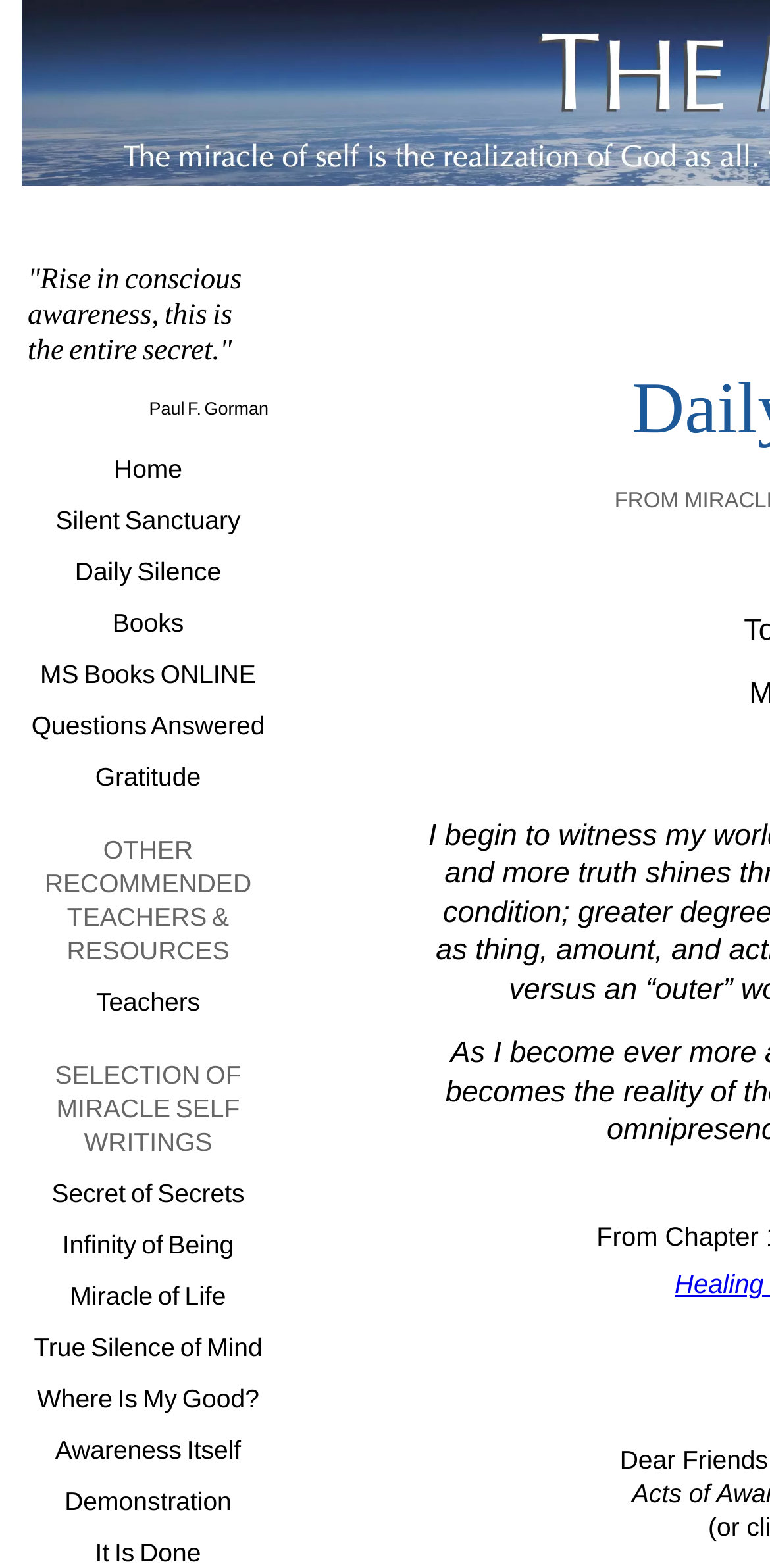Pinpoint the bounding box coordinates of the clickable element needed to complete the instruction: "read daily silence". The coordinates should be provided as four float numbers between 0 and 1: [left, top, right, bottom].

[0.026, 0.349, 0.359, 0.382]